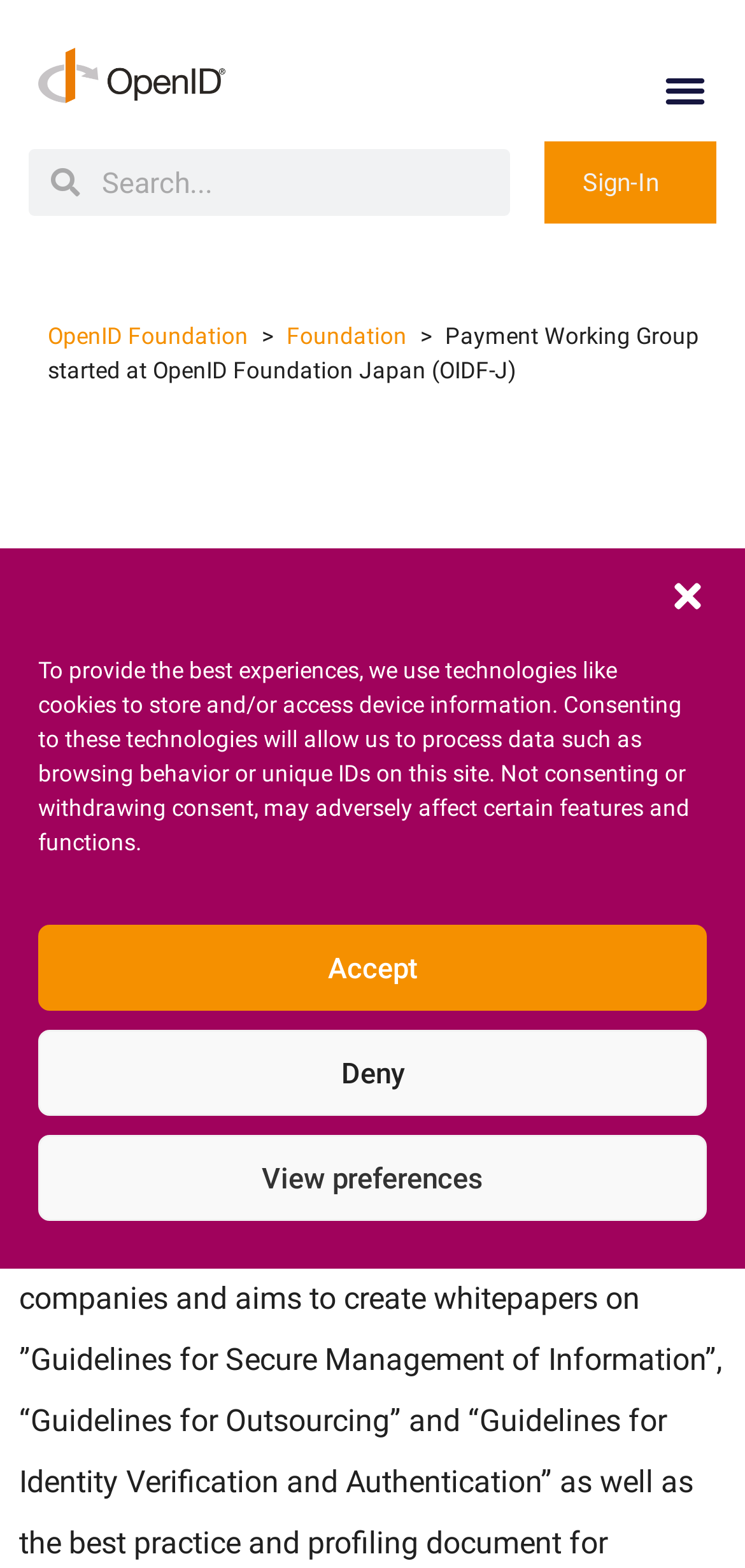Can you find the bounding box coordinates for the element that needs to be clicked to execute this instruction: "Click on Deutsche Way"? The coordinates should be given as four float numbers between 0 and 1, i.e., [left, top, right, bottom].

None